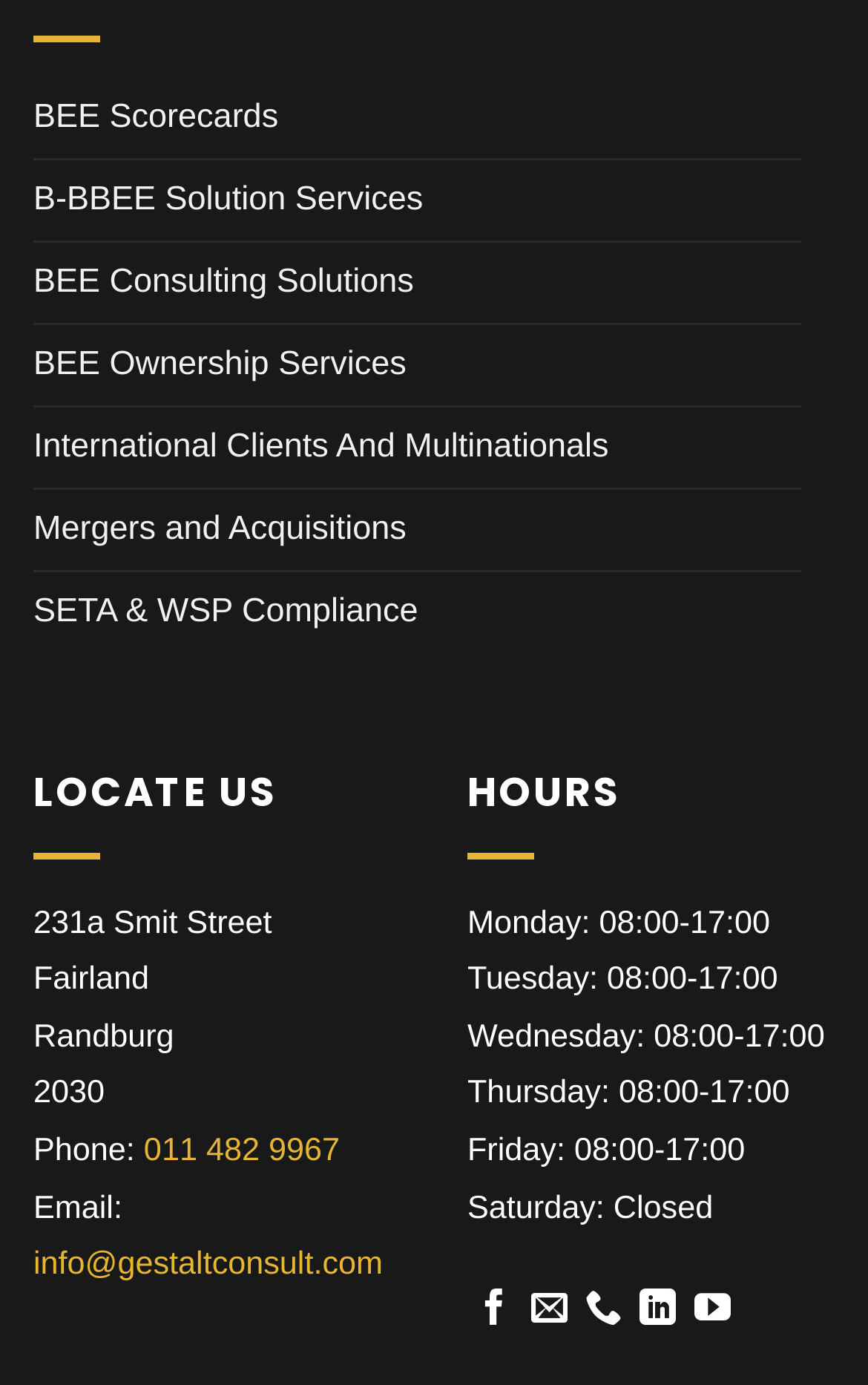Provide the bounding box coordinates of the HTML element described by the text: "SETA & WSP Compliance".

[0.038, 0.413, 0.482, 0.47]